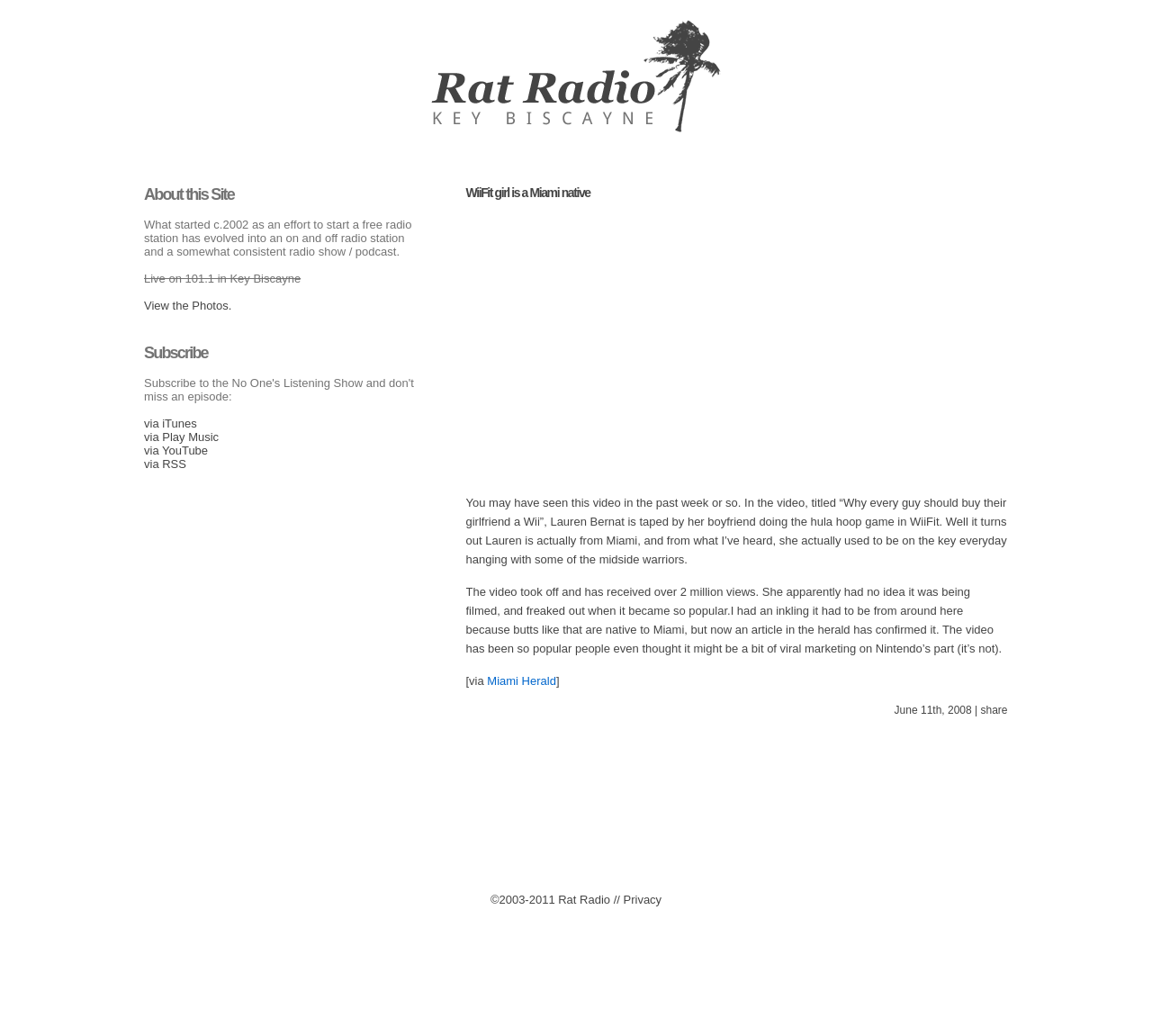What is the frequency of the radio station mentioned on the webpage?
Please provide a comprehensive answer based on the information in the image.

I found the answer by reading the text in the webpage, which mentions 'Live on 101.1 in Key Biscayne'.